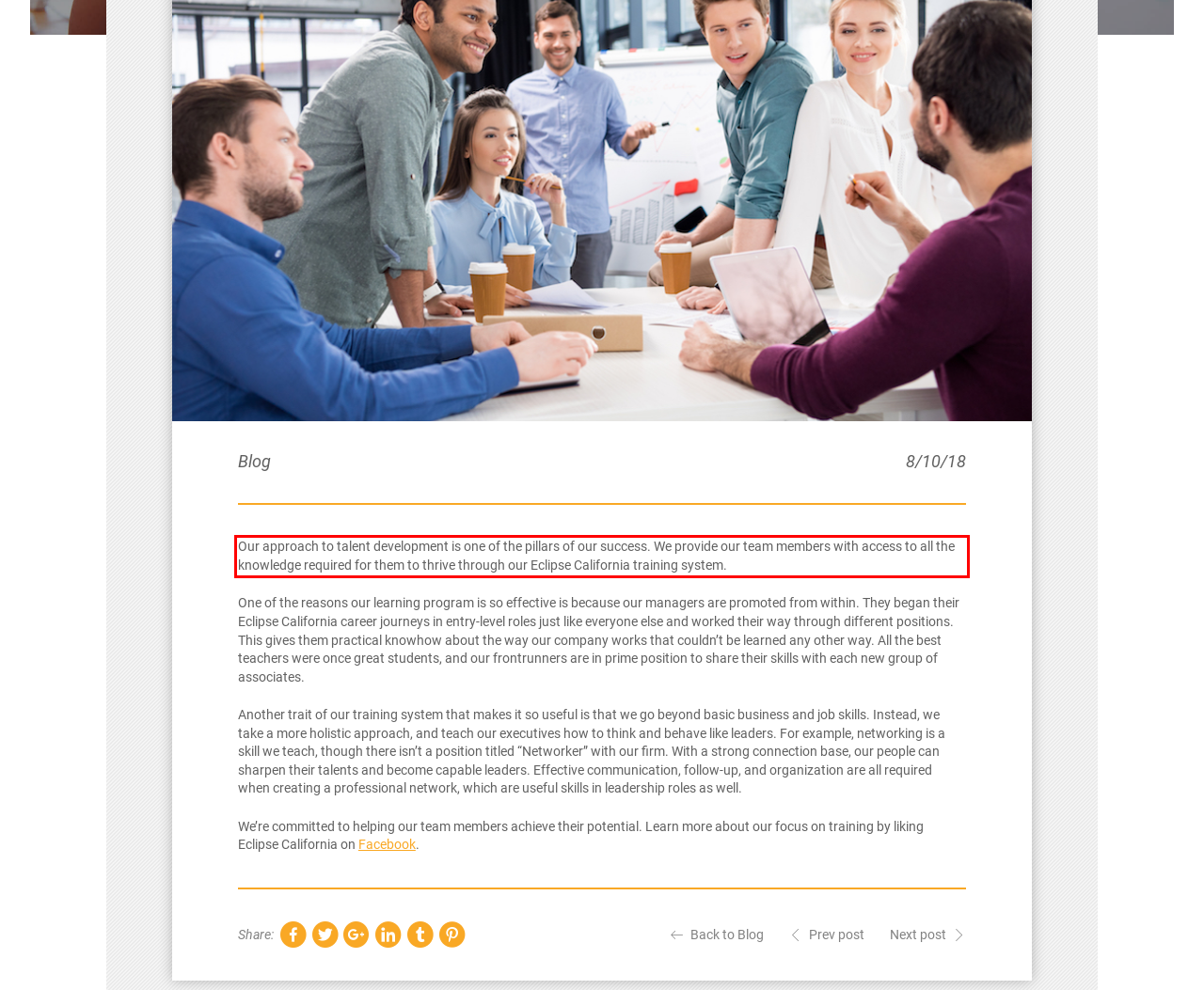Using the provided webpage screenshot, identify and read the text within the red rectangle bounding box.

Our approach to talent development is one of the pillars of our success. We provide our team members with access to all the knowledge required for them to thrive through our Eclipse California training system.